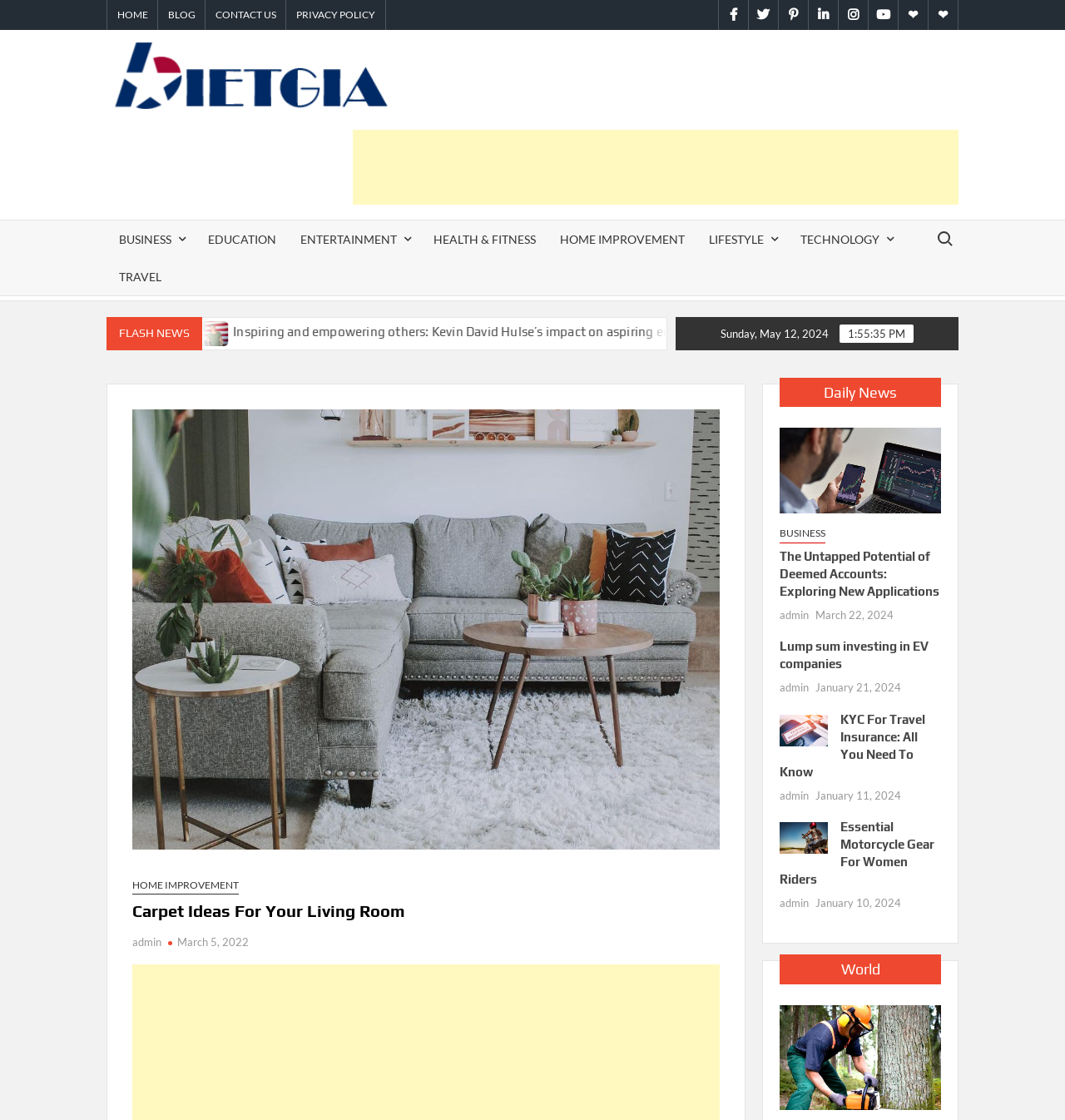How many images are on the webpage?
Please use the image to deliver a detailed and complete answer.

I counted the number of image elements on the webpage, which are 10 in total.